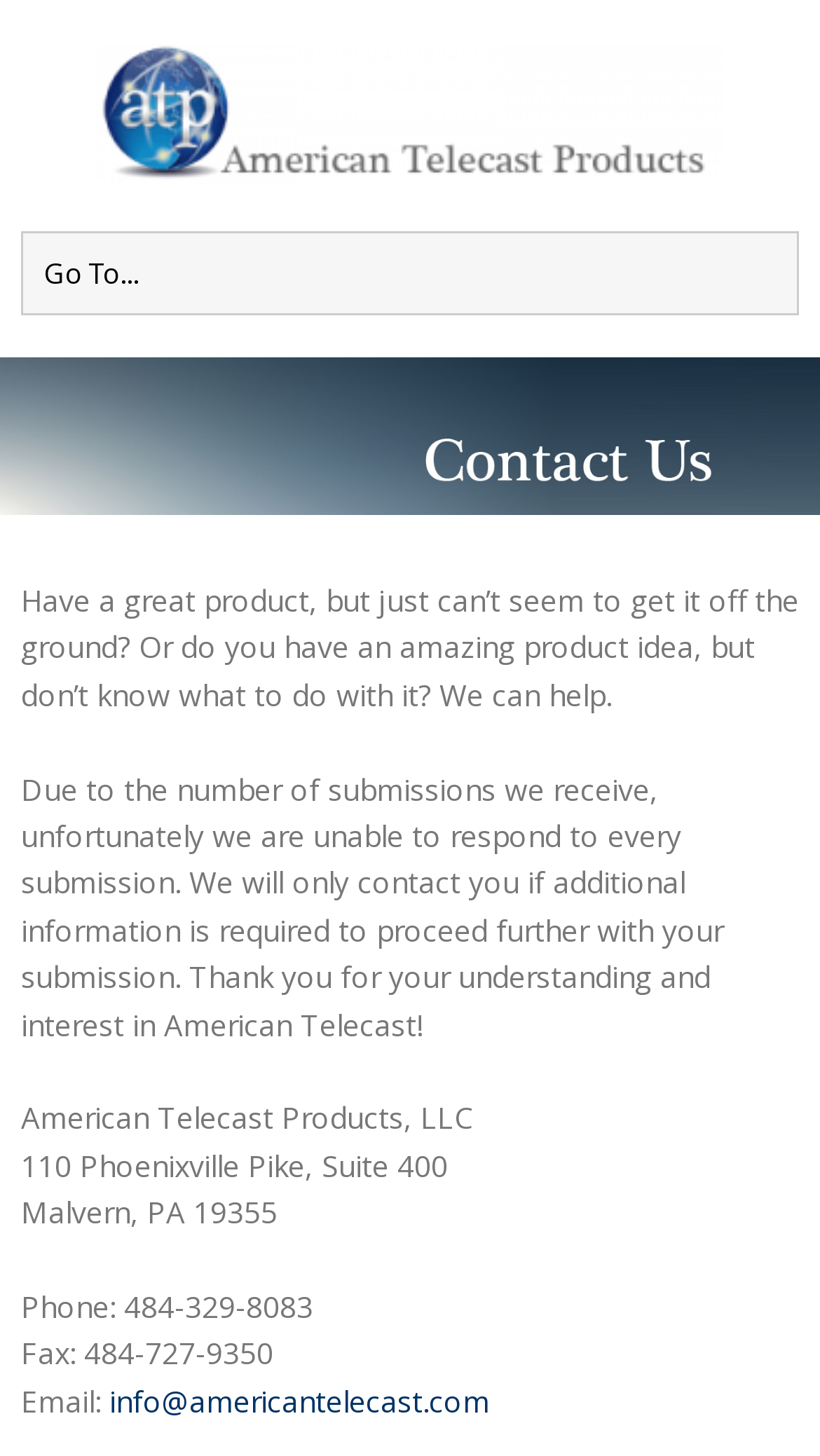What is the address of the company?
Answer the question with detailed information derived from the image.

The address of the company can be found in the contact information section, which is located at the bottom of the webpage. It is written as '110 Phoenixville Pike, Suite 400, Malvern, PA 19355'.